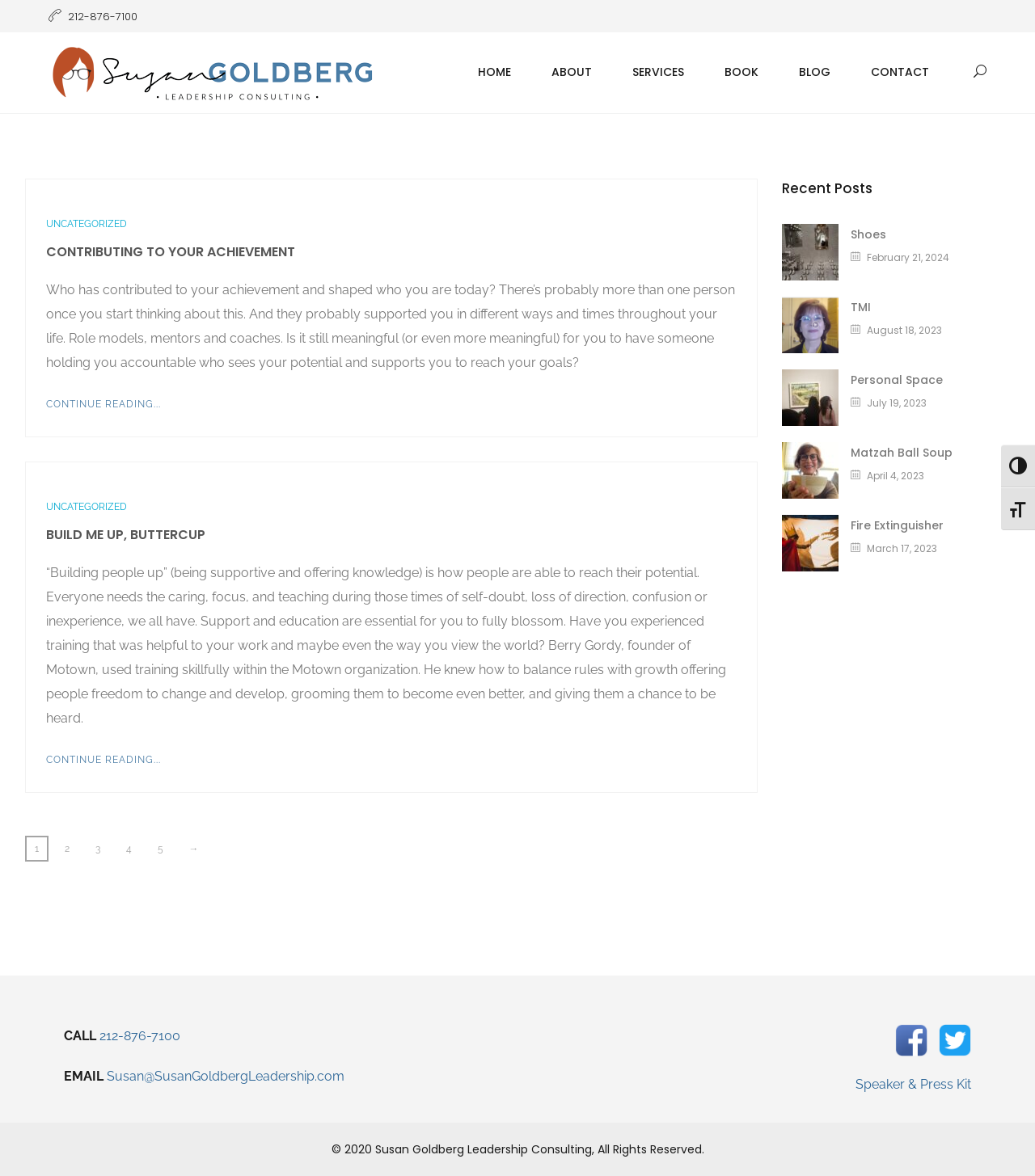Identify the bounding box coordinates for the region to click in order to carry out this instruction: "View the 'Recent Posts'". Provide the coordinates using four float numbers between 0 and 1, formatted as [left, top, right, bottom].

[0.756, 0.152, 0.976, 0.169]